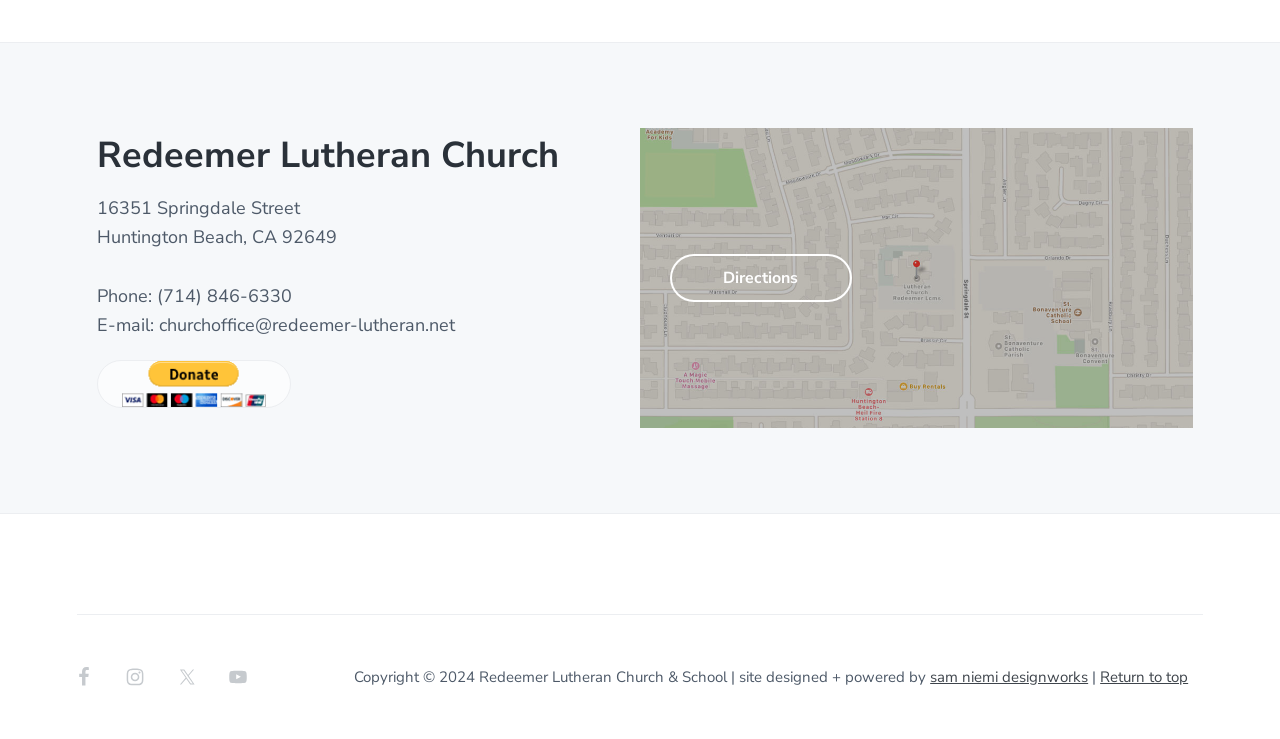What is the name of the church?
Answer the question based on the image using a single word or a brief phrase.

Redeemer Lutheran Church